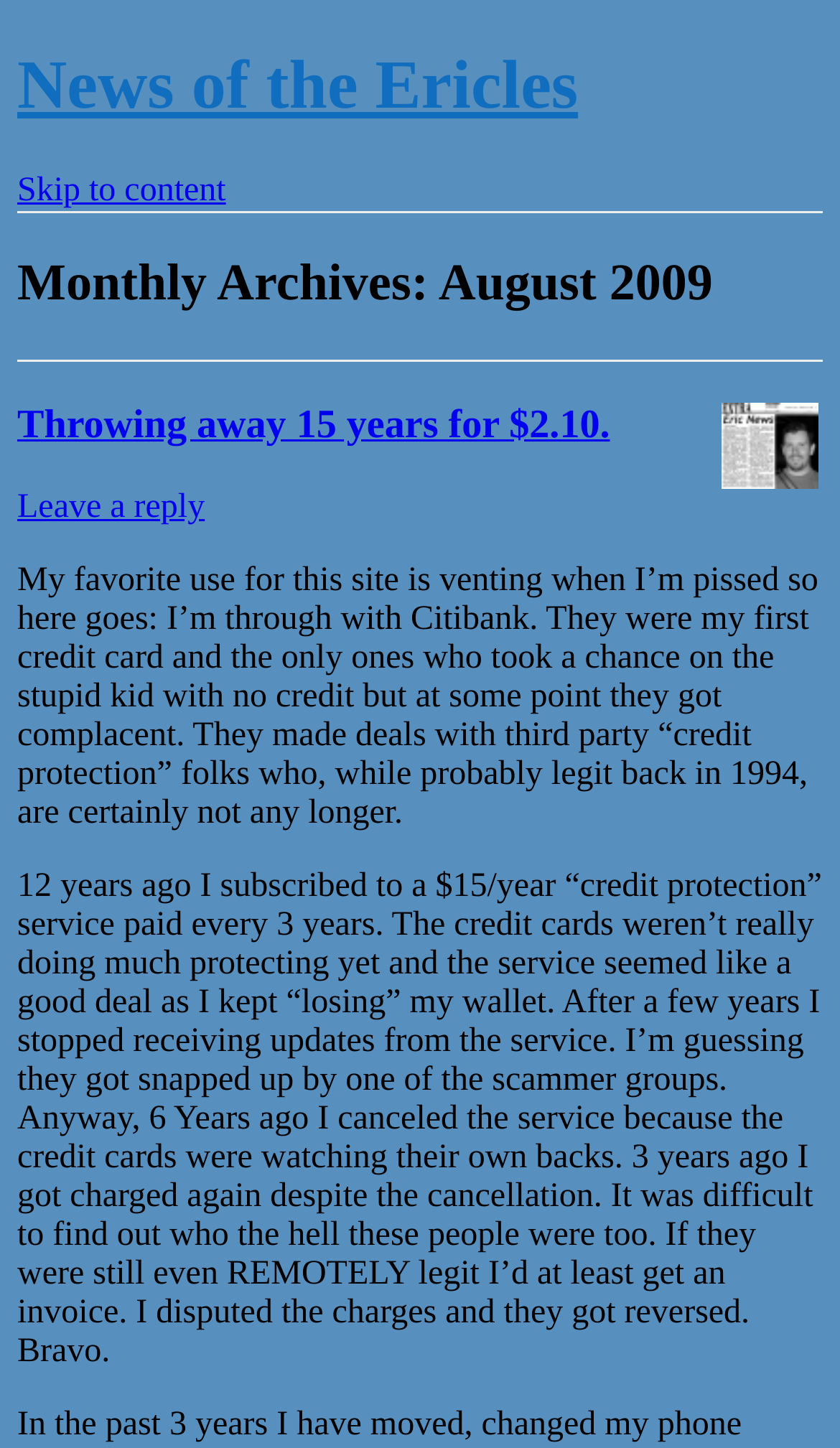What is the topic of the article?
Refer to the image and give a detailed answer to the question.

I read the article content and found that the author is talking about their experience with Citibank, so I inferred that the topic of the article is Citibank.